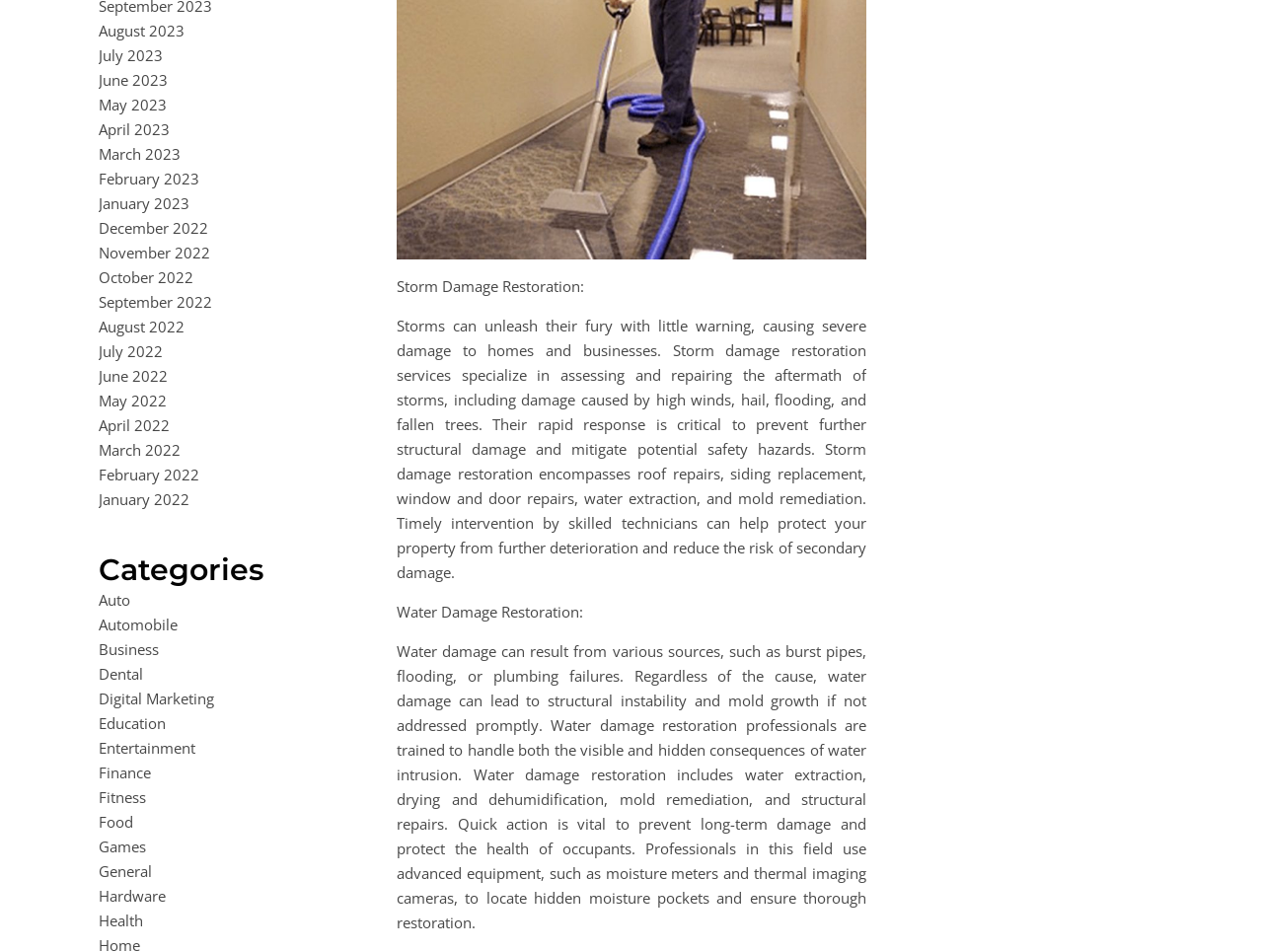What is the purpose of storm damage restoration?
Based on the image, respond with a single word or phrase.

To prevent further damage